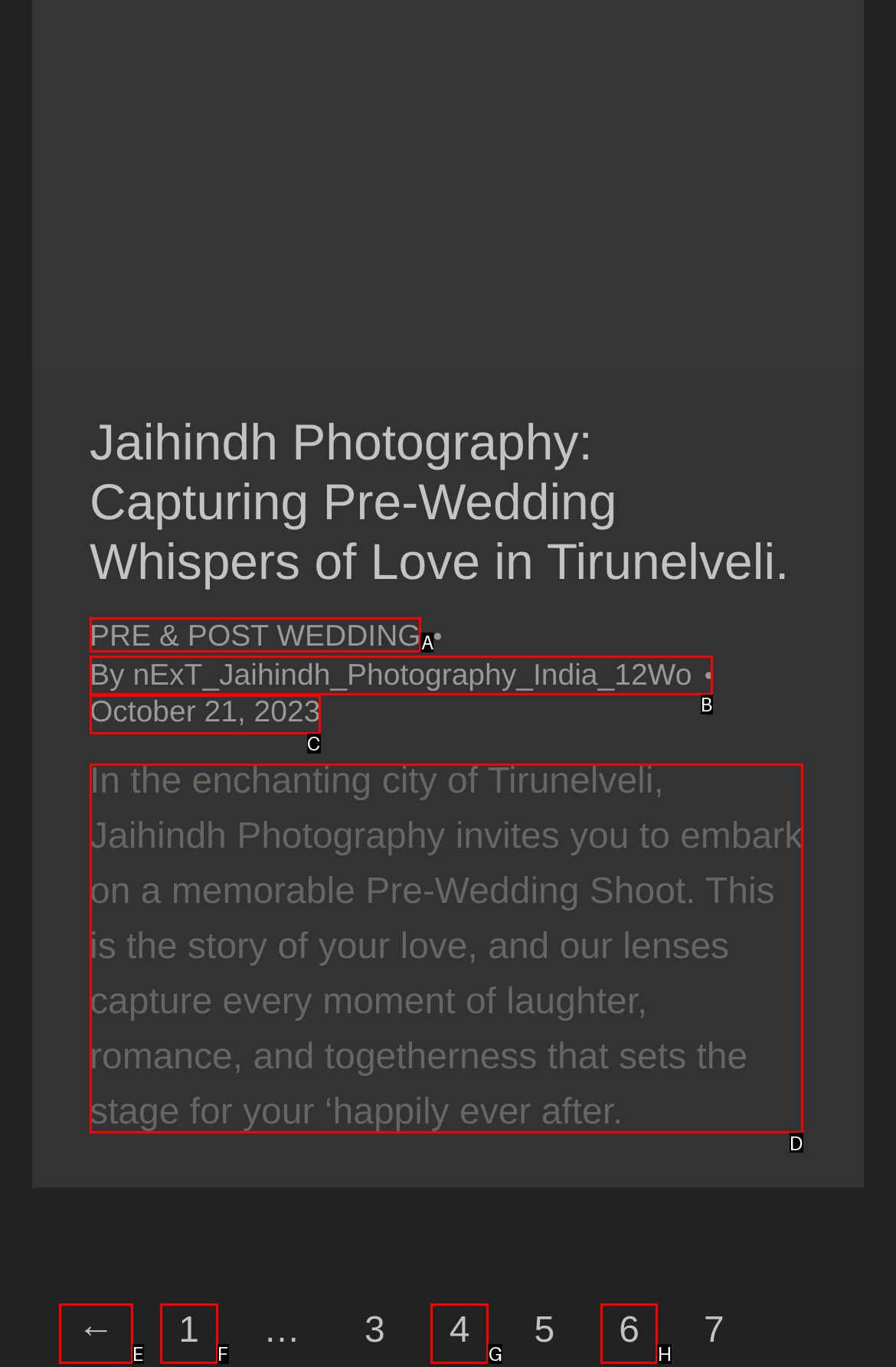Which letter corresponds to the correct option to complete the task: Read the story of Jaihindh Photography?
Answer with the letter of the chosen UI element.

D